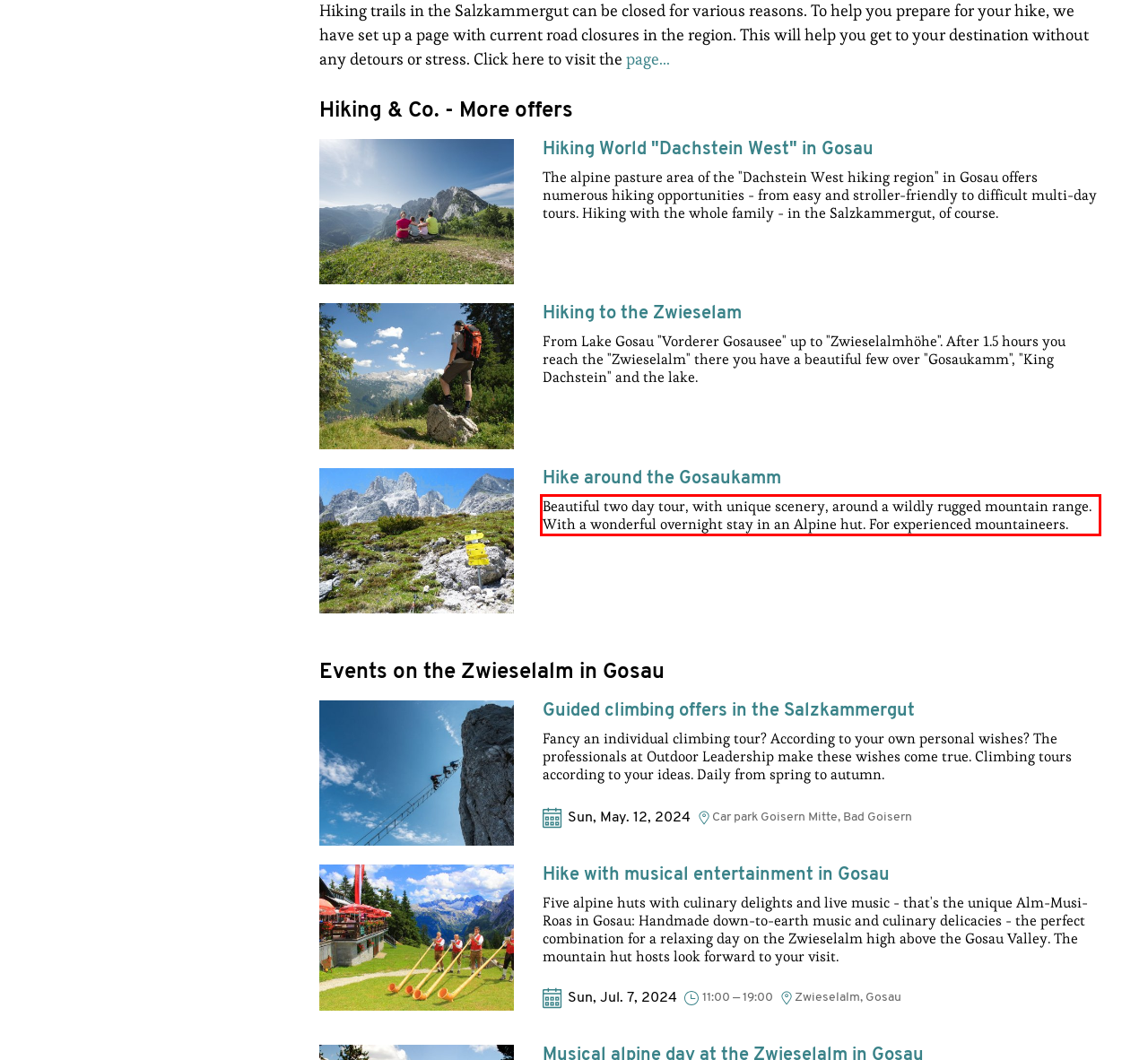Please examine the webpage screenshot containing a red bounding box and use OCR to recognize and output the text inside the red bounding box.

Beautiful two day tour, with unique scenery, around a wildly rugged mountain range. With a wonderful overnight stay in an Alpine hut. For experienced mountaineers.